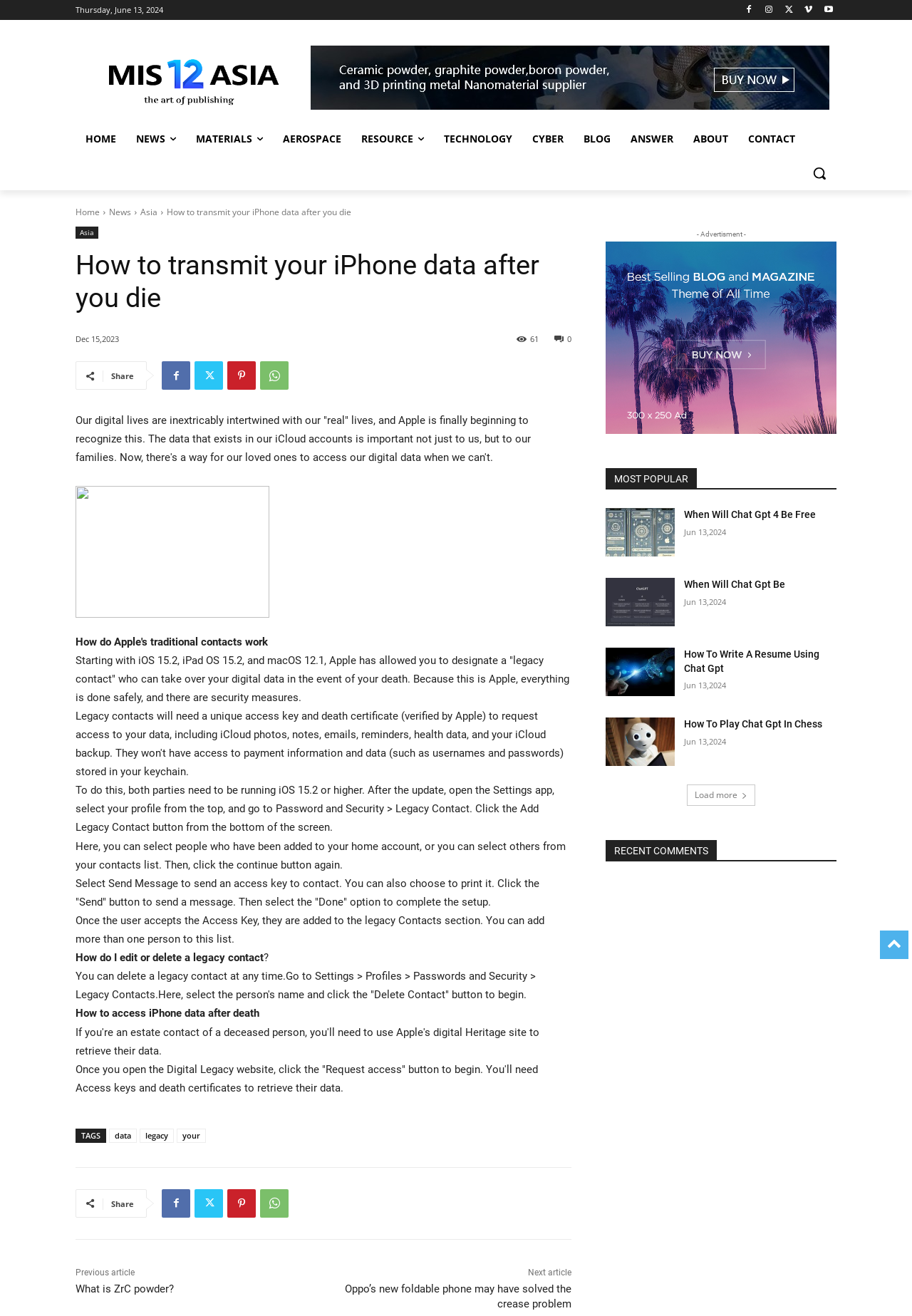What is the date of the article?
Using the visual information, answer the question in a single word or phrase.

June 13, 2024